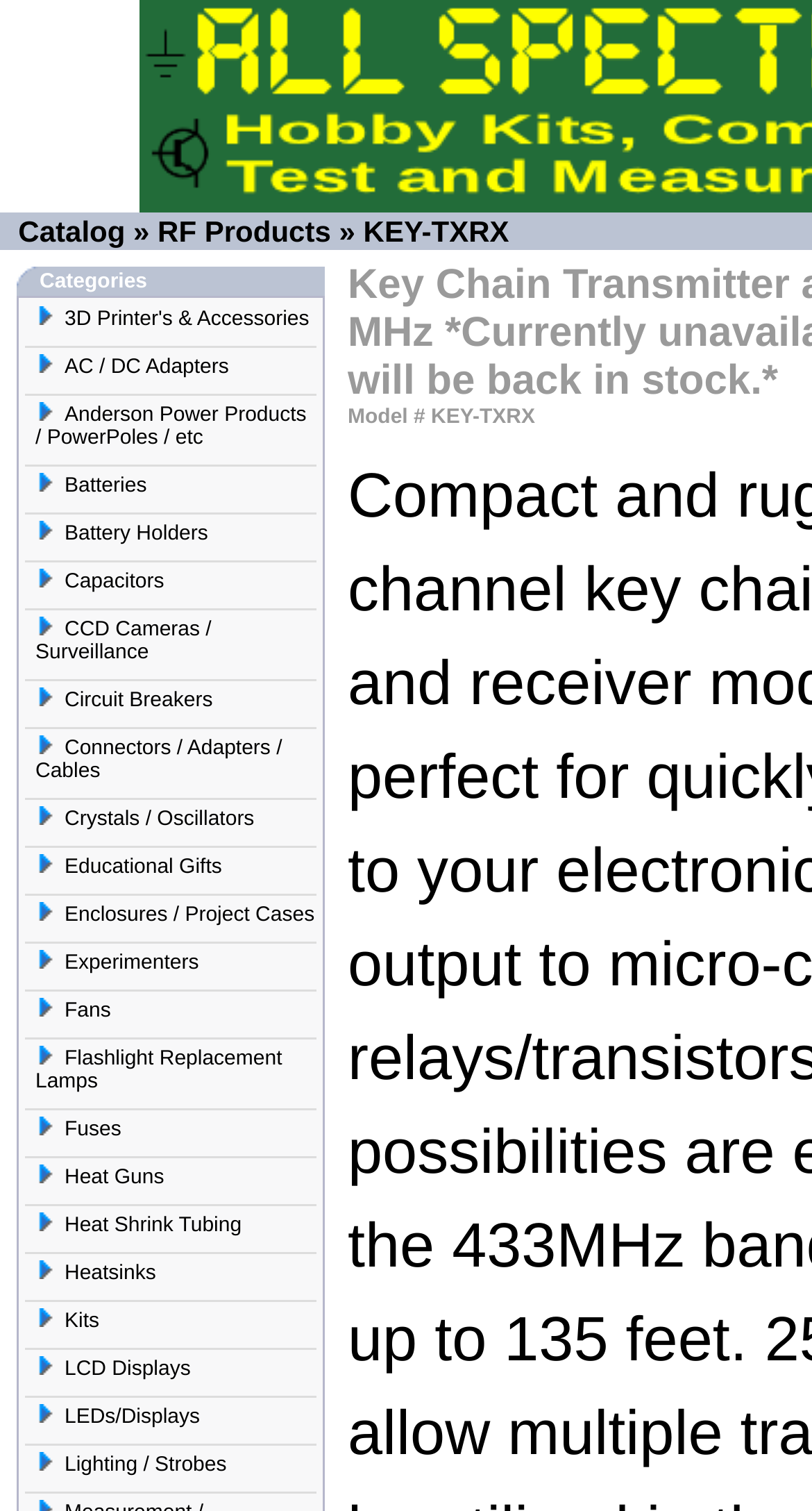Determine the bounding box coordinates of the section I need to click to execute the following instruction: "Browse 3D Printer's & Accessories". Provide the coordinates as four float numbers between 0 and 1, i.e., [left, top, right, bottom].

[0.031, 0.199, 0.39, 0.229]